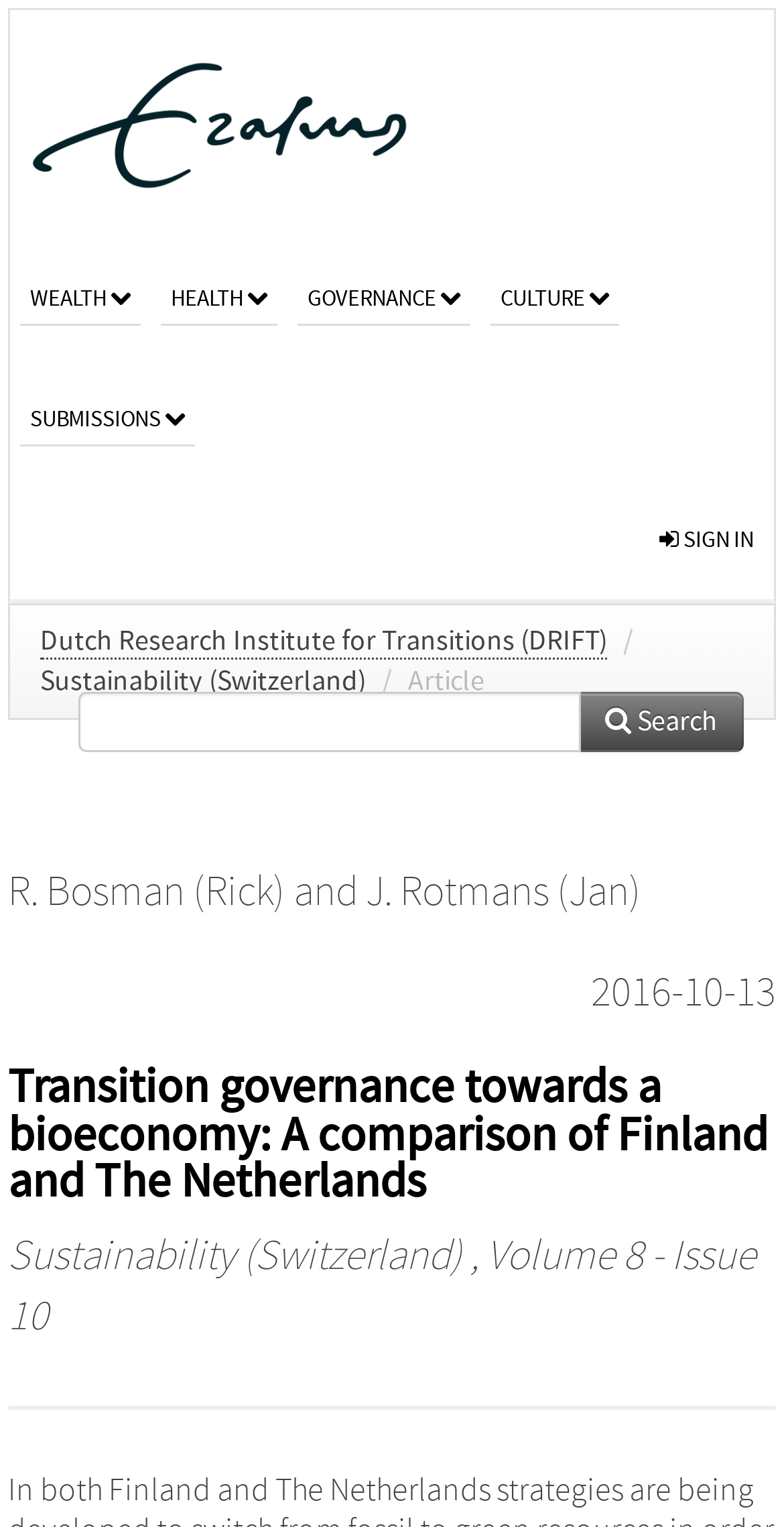Kindly determine the bounding box coordinates for the clickable area to achieve the given instruction: "search for articles".

[0.738, 0.453, 0.949, 0.492]